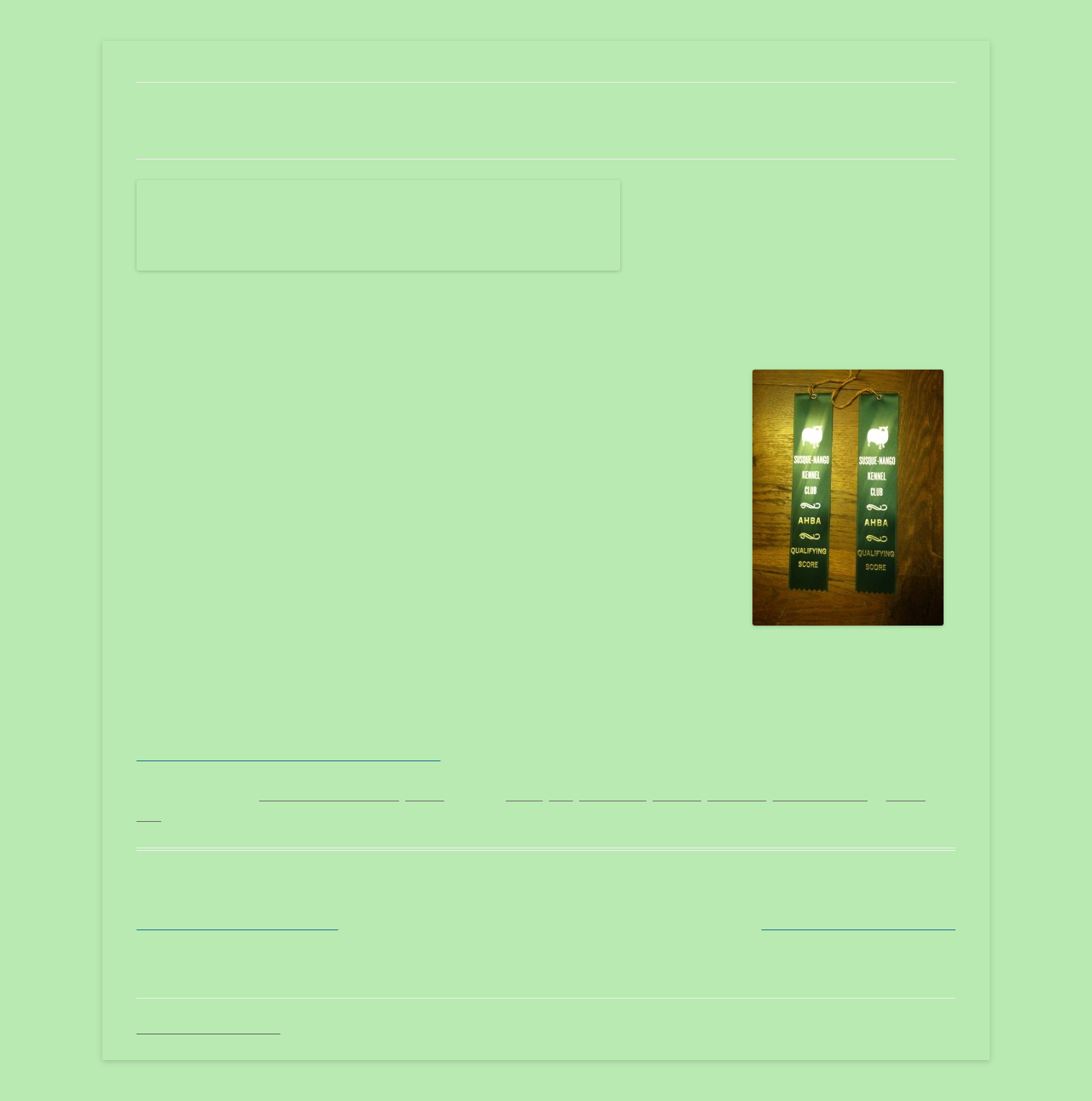Please provide a brief answer to the following inquiry using a single word or phrase:
What is the platform that powers the website?

WordPress